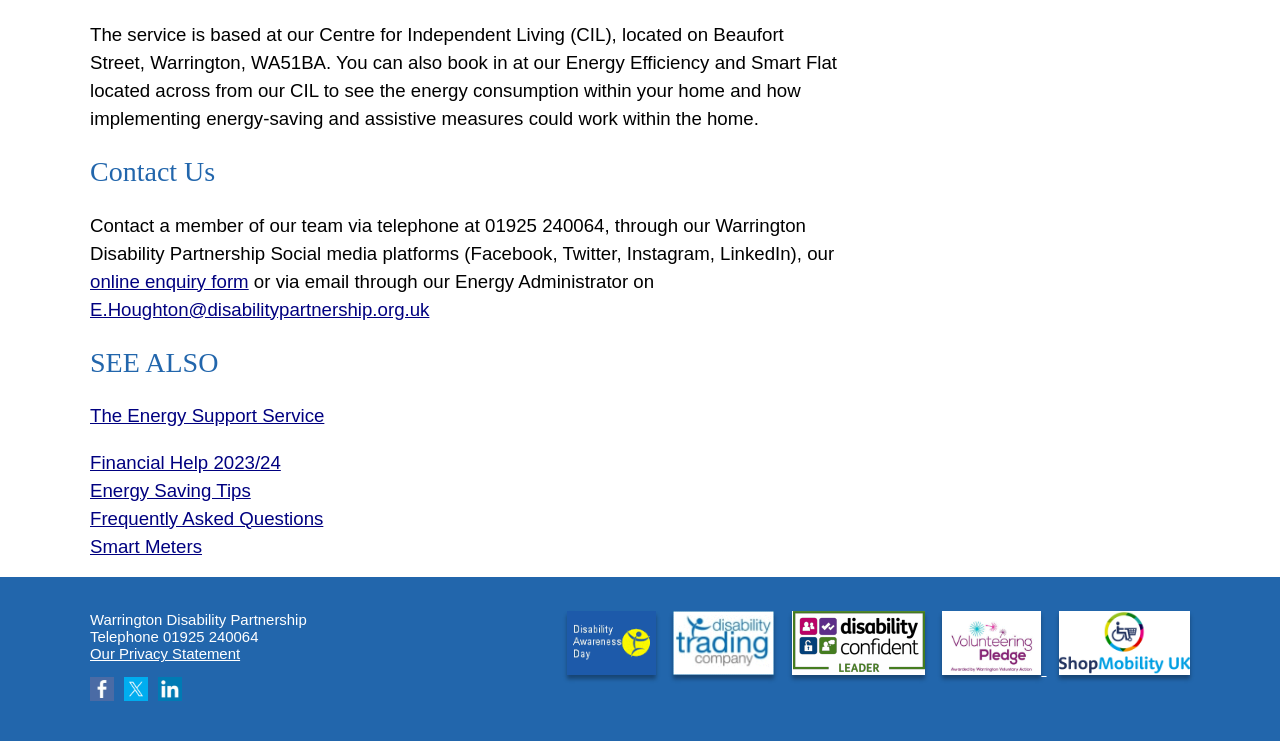Indicate the bounding box coordinates of the element that needs to be clicked to satisfy the following instruction: "Visit The Energy Support Service". The coordinates should be four float numbers between 0 and 1, i.e., [left, top, right, bottom].

[0.07, 0.547, 0.253, 0.575]